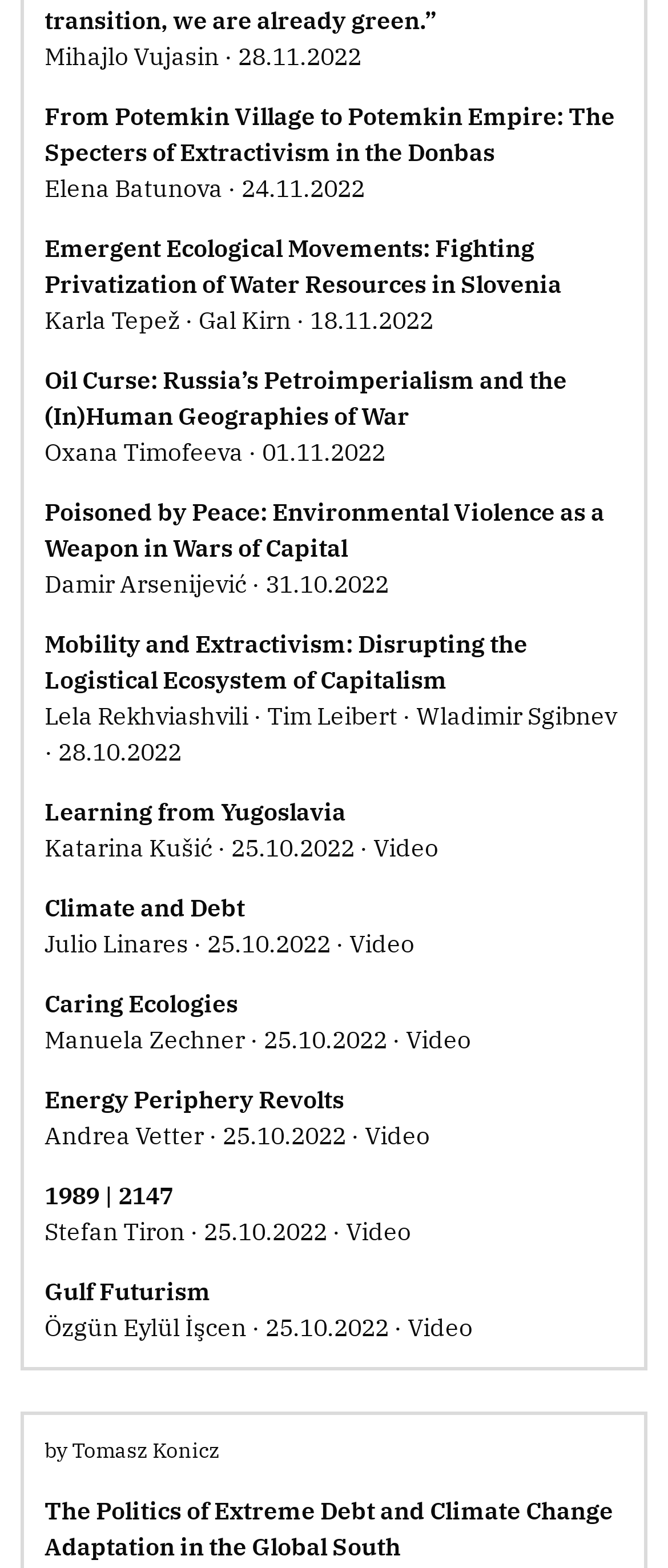Please locate the bounding box coordinates of the element's region that needs to be clicked to follow the instruction: "View article 'Gulf Futurism' by Özgün Eylül İşcen". The bounding box coordinates should be provided as four float numbers between 0 and 1, i.e., [left, top, right, bottom].

[0.067, 0.837, 0.369, 0.857]